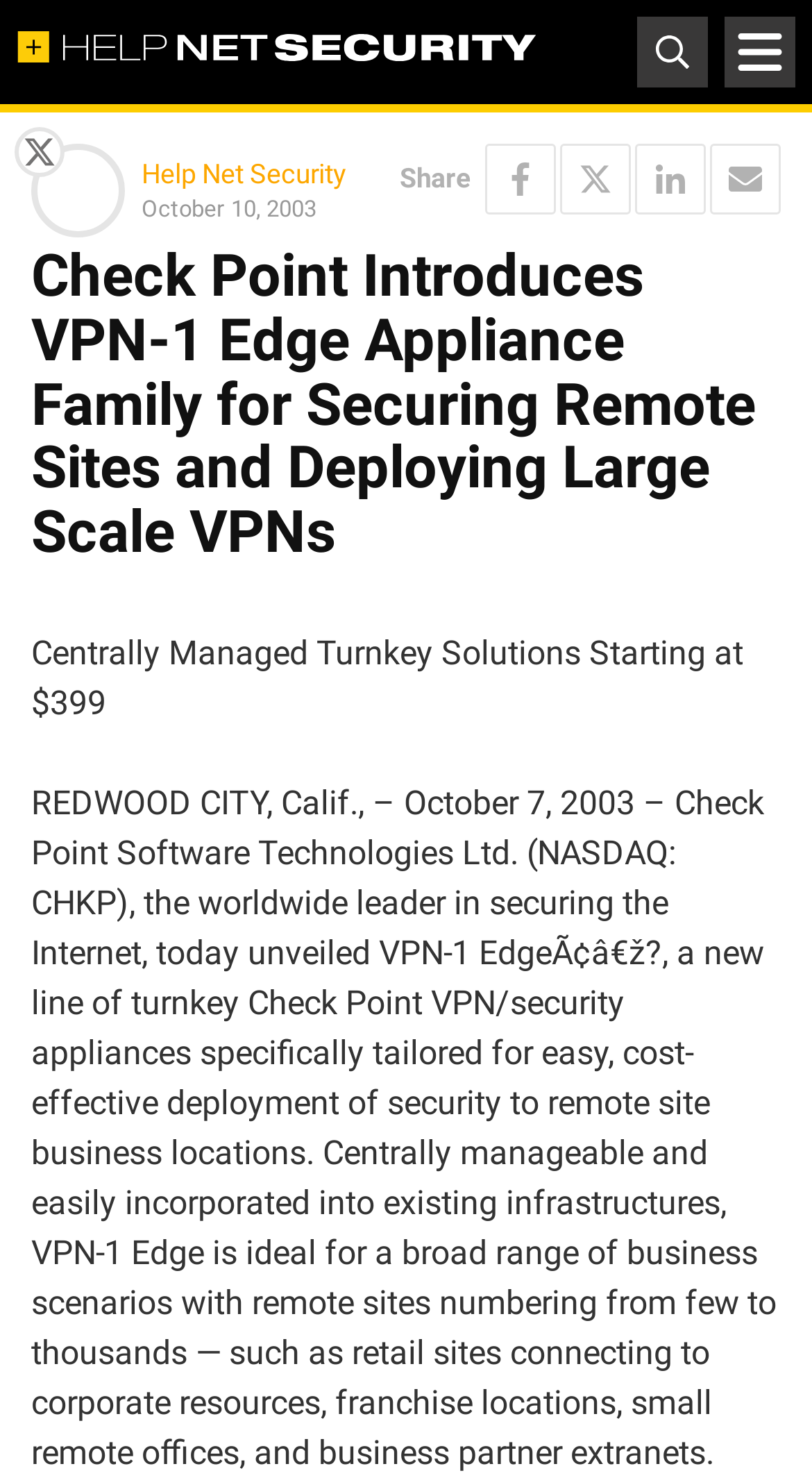Please provide a brief answer to the following inquiry using a single word or phrase:
How many social media sharing options are available?

4